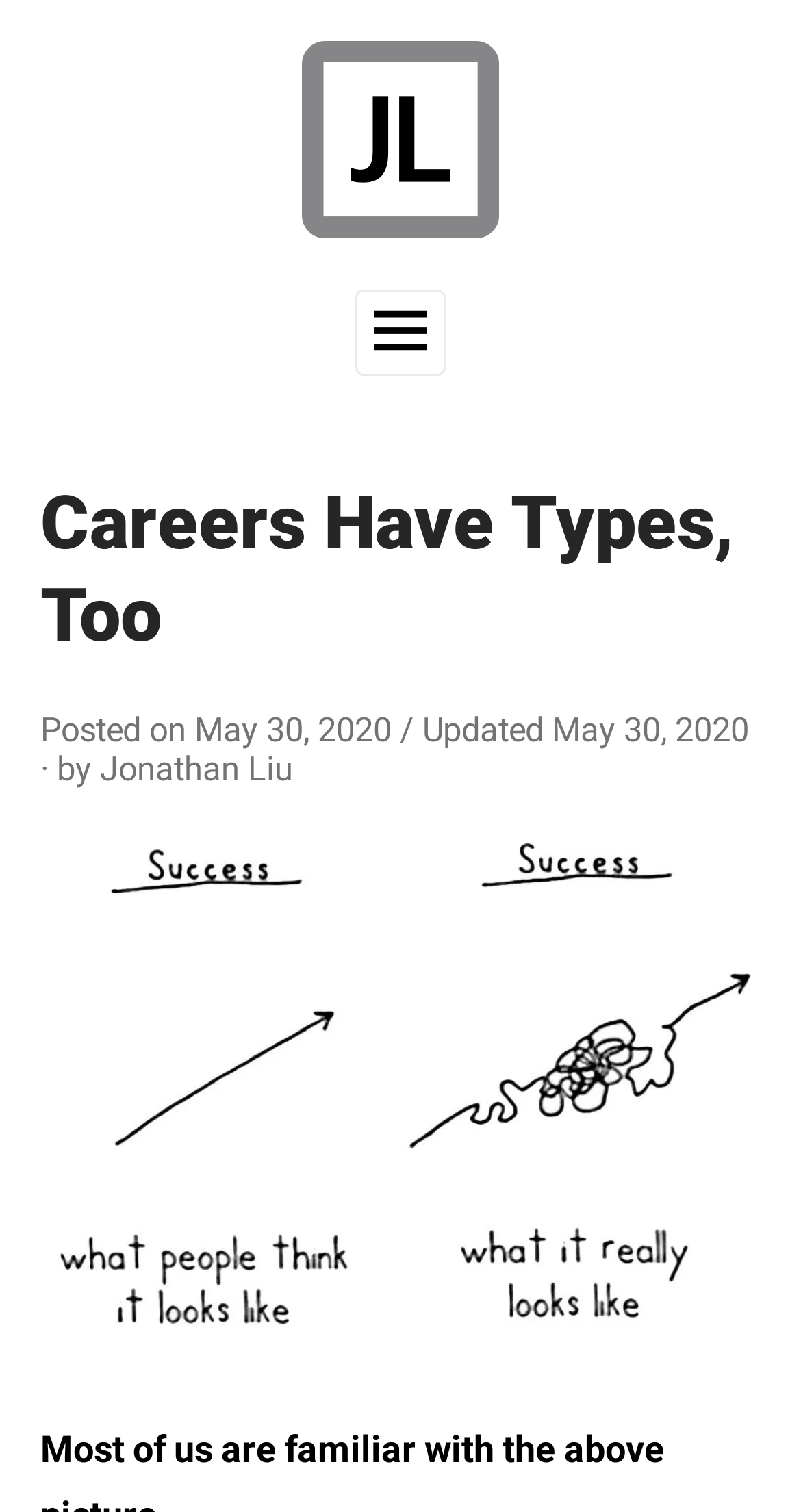Who is the author of the post?
Observe the image and answer the question with a one-word or short phrase response.

Jonathan Liu